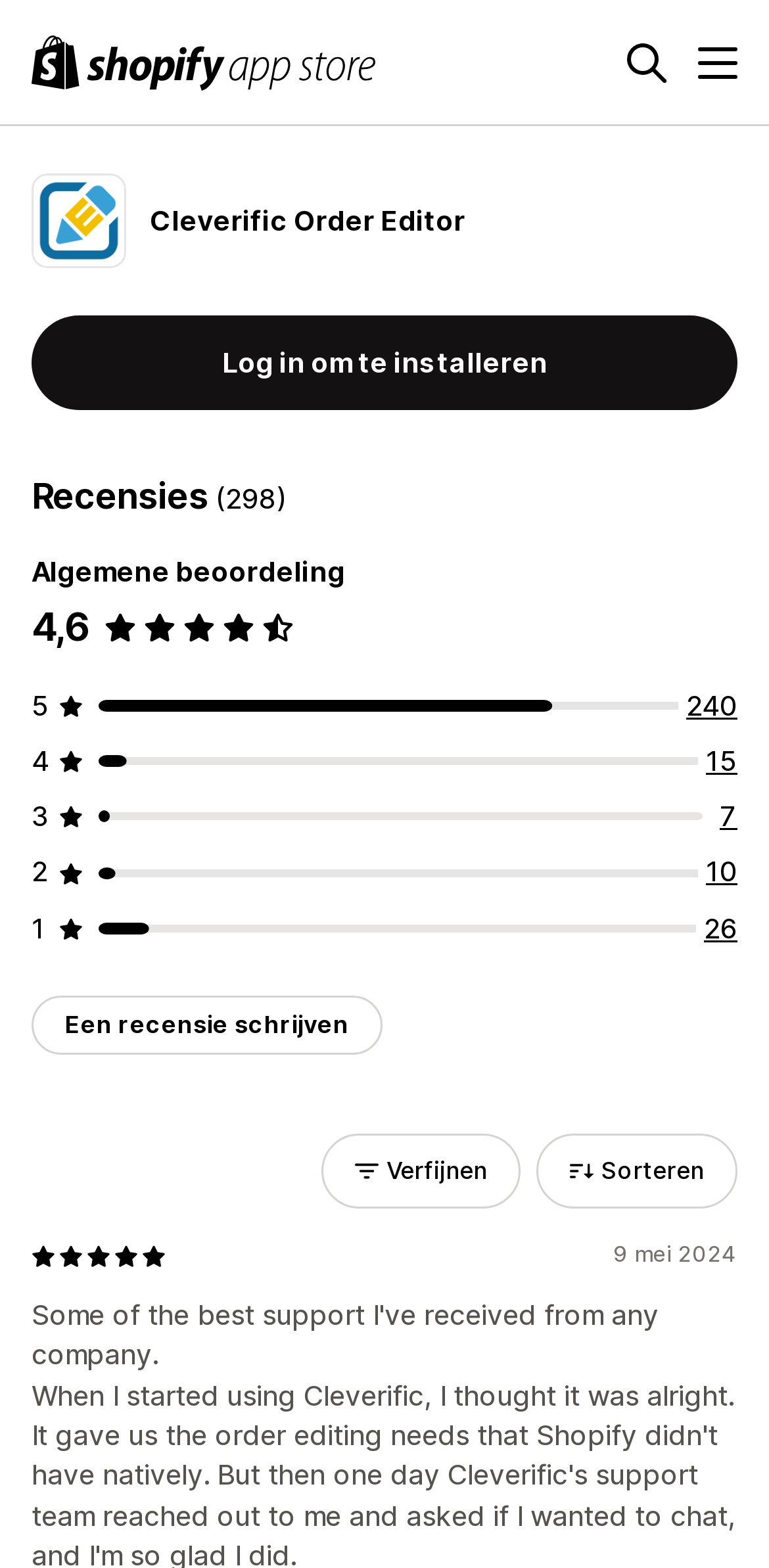Find the bounding box coordinates for the element that must be clicked to complete the instruction: "Install the Cleverific Order Editor app". The coordinates should be four float numbers between 0 and 1, indicated as [left, top, right, bottom].

[0.041, 0.201, 0.959, 0.262]